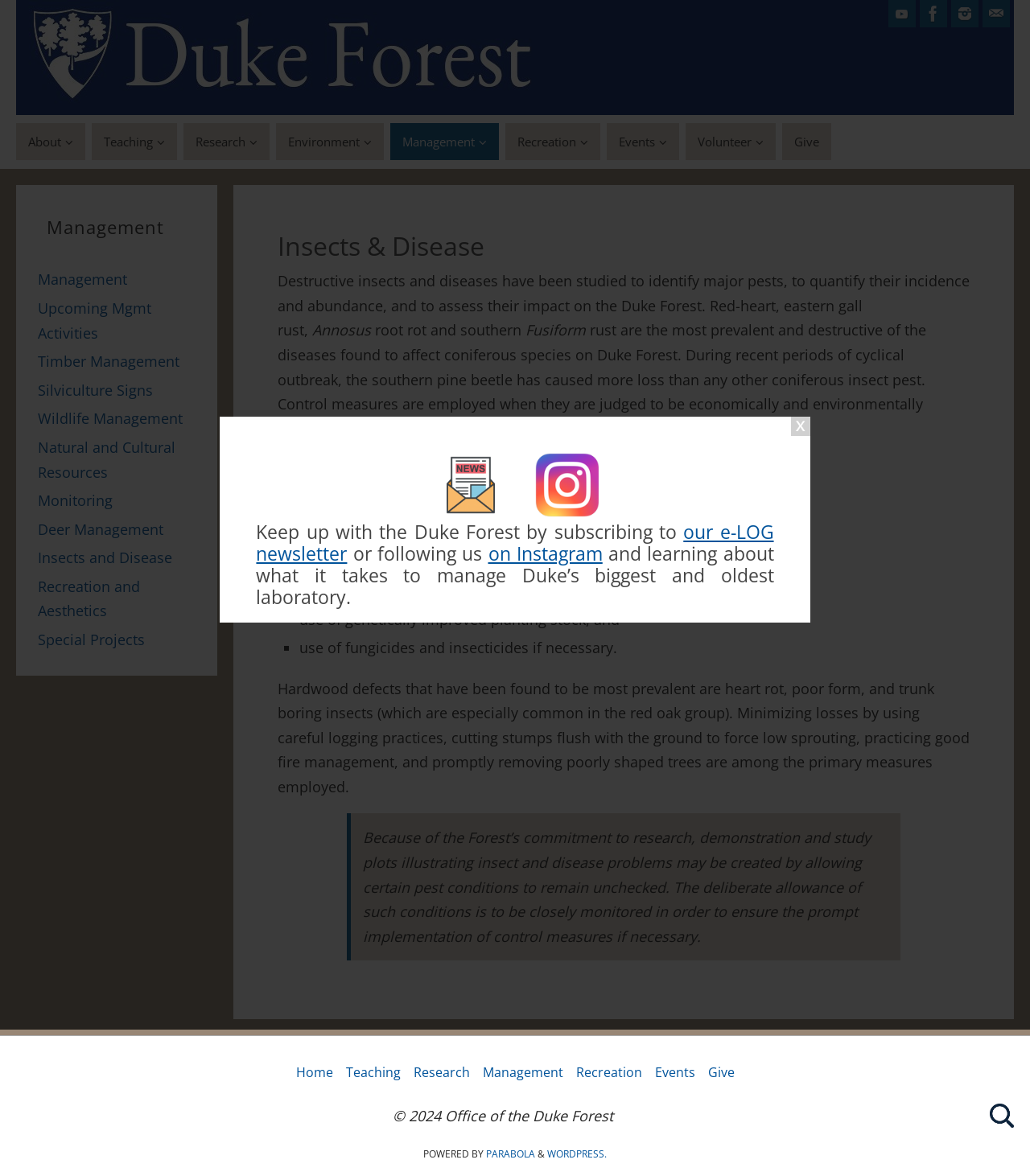What is the copyright year mentioned at the bottom of the webpage?
Please respond to the question with a detailed and informative answer.

The webpage has a copyright notice at the bottom with the text '© 2024 Office of the Duke Forest', which suggests that the copyright year is 2024.